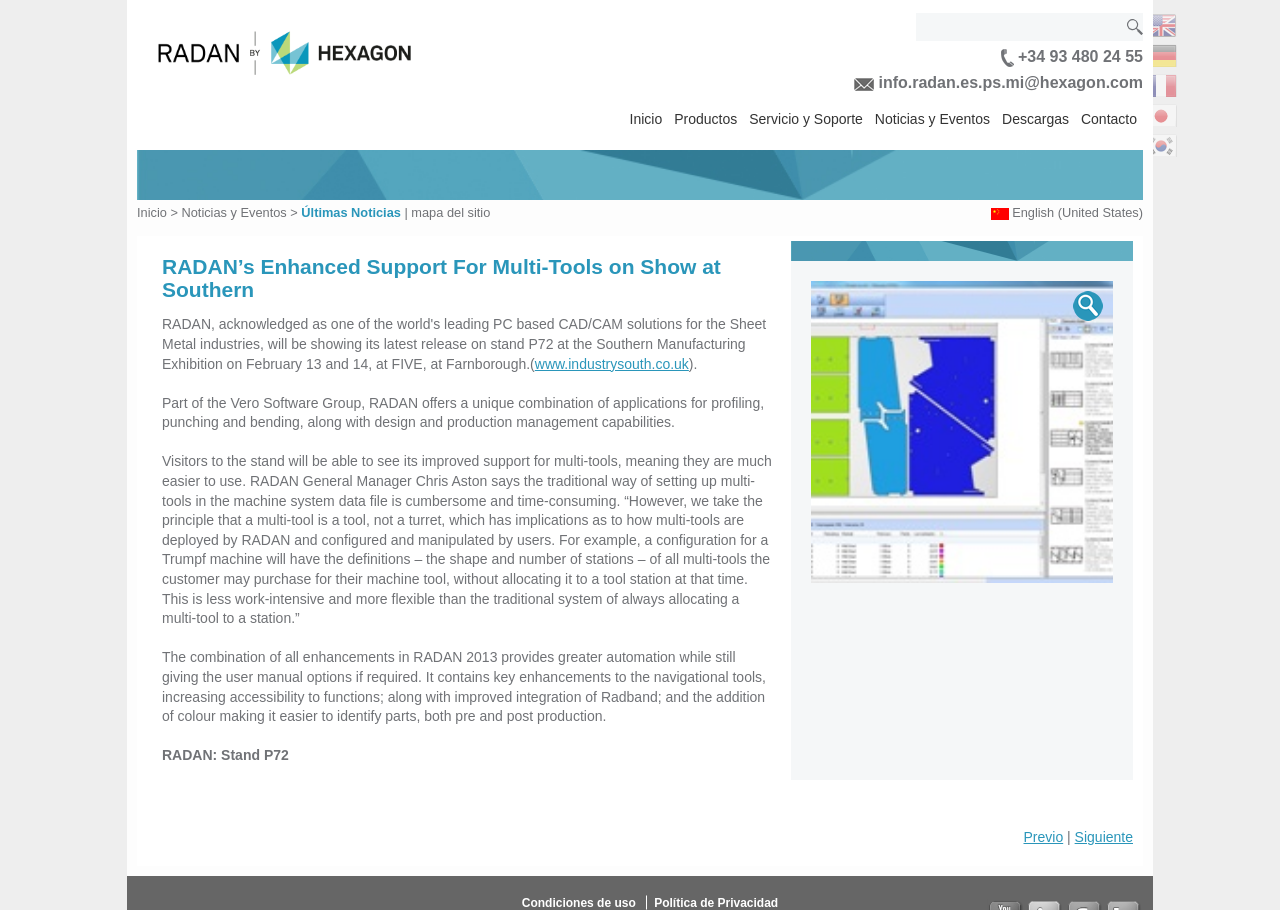Please find the bounding box coordinates of the section that needs to be clicked to achieve this instruction: "Click the 'Post Comment' button".

None